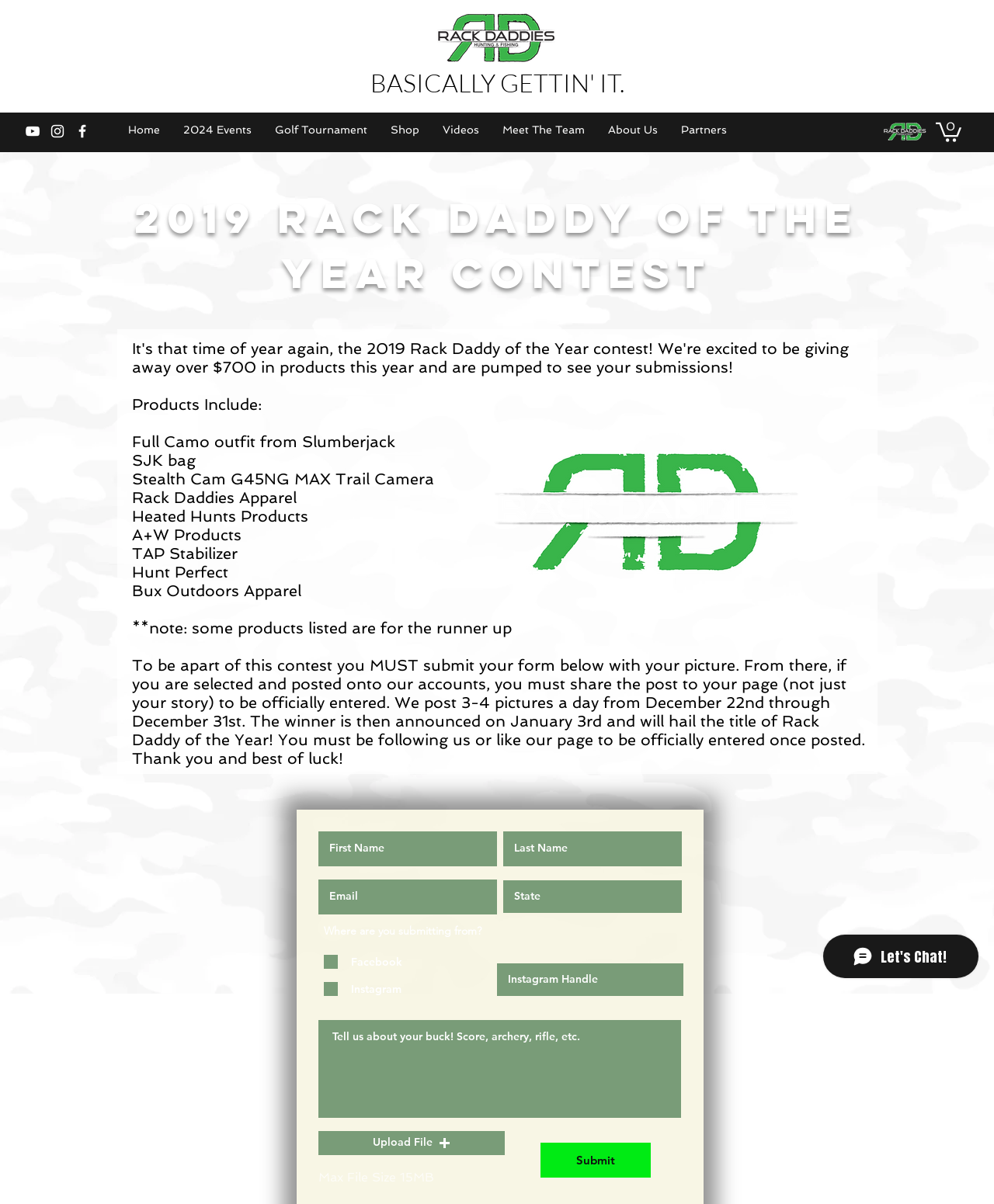Please predict the bounding box coordinates (top-left x, top-left y, bottom-right x, bottom-right y) for the UI element in the screenshot that fits the description: Golf Tournament

[0.265, 0.098, 0.381, 0.117]